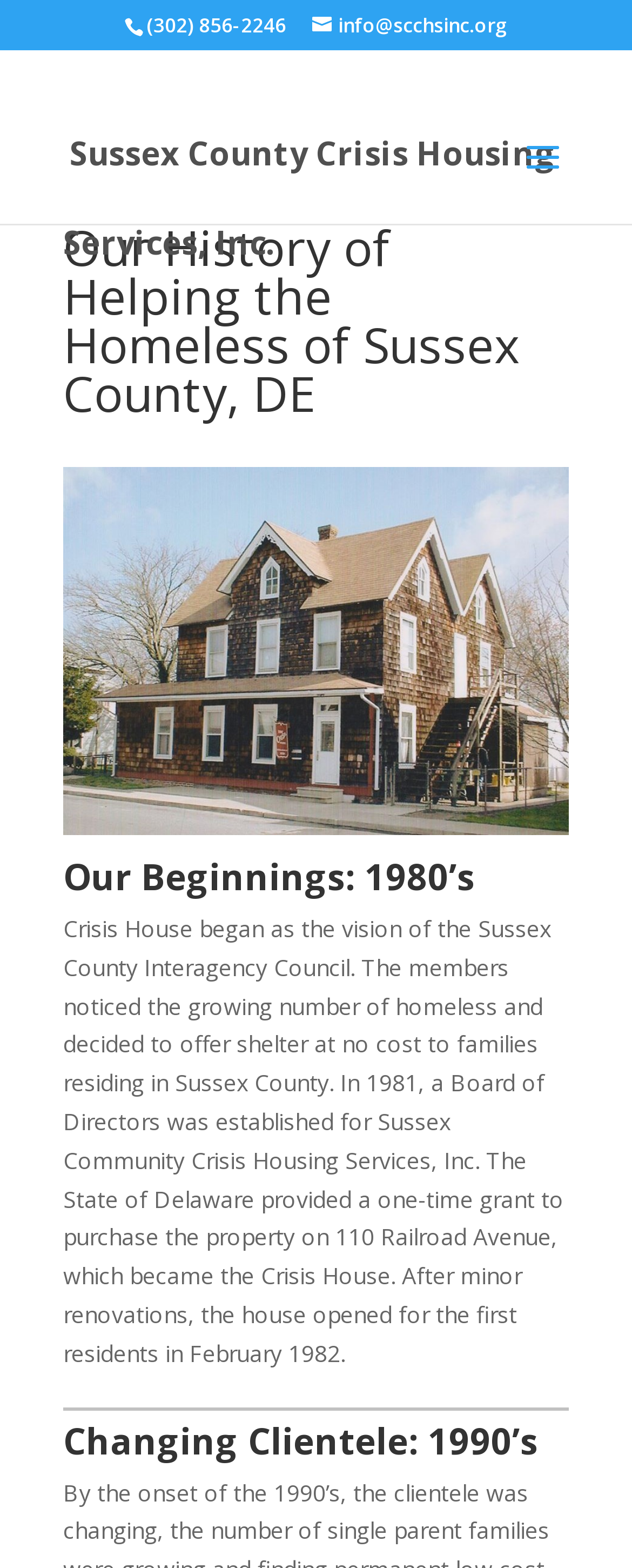What is the main title displayed on this webpage?

Our History of Helping the Homeless of Sussex County, DE